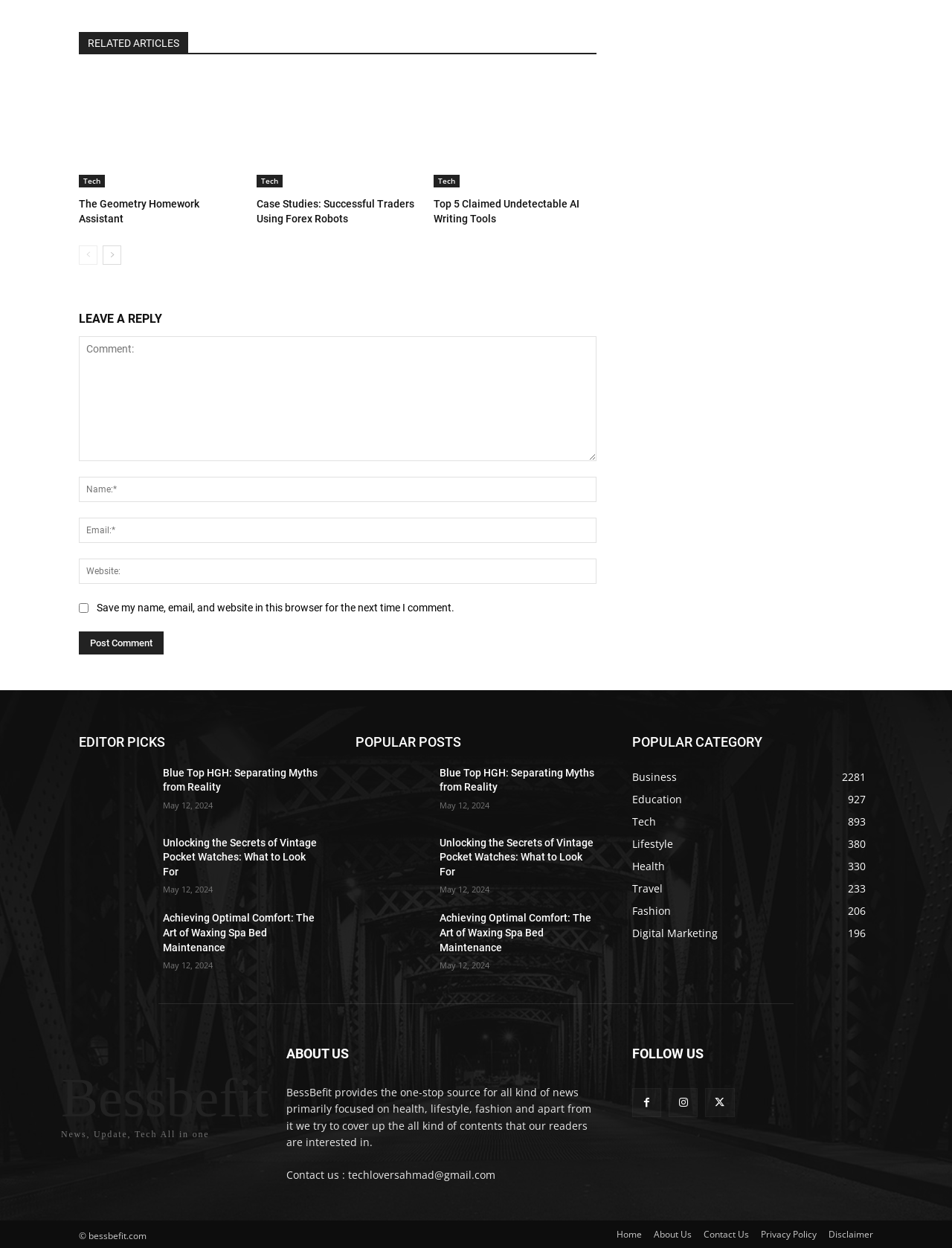Pinpoint the bounding box coordinates of the clickable element to carry out the following instruction: "Click on the 'Post Comment' button."

[0.083, 0.504, 0.172, 0.523]